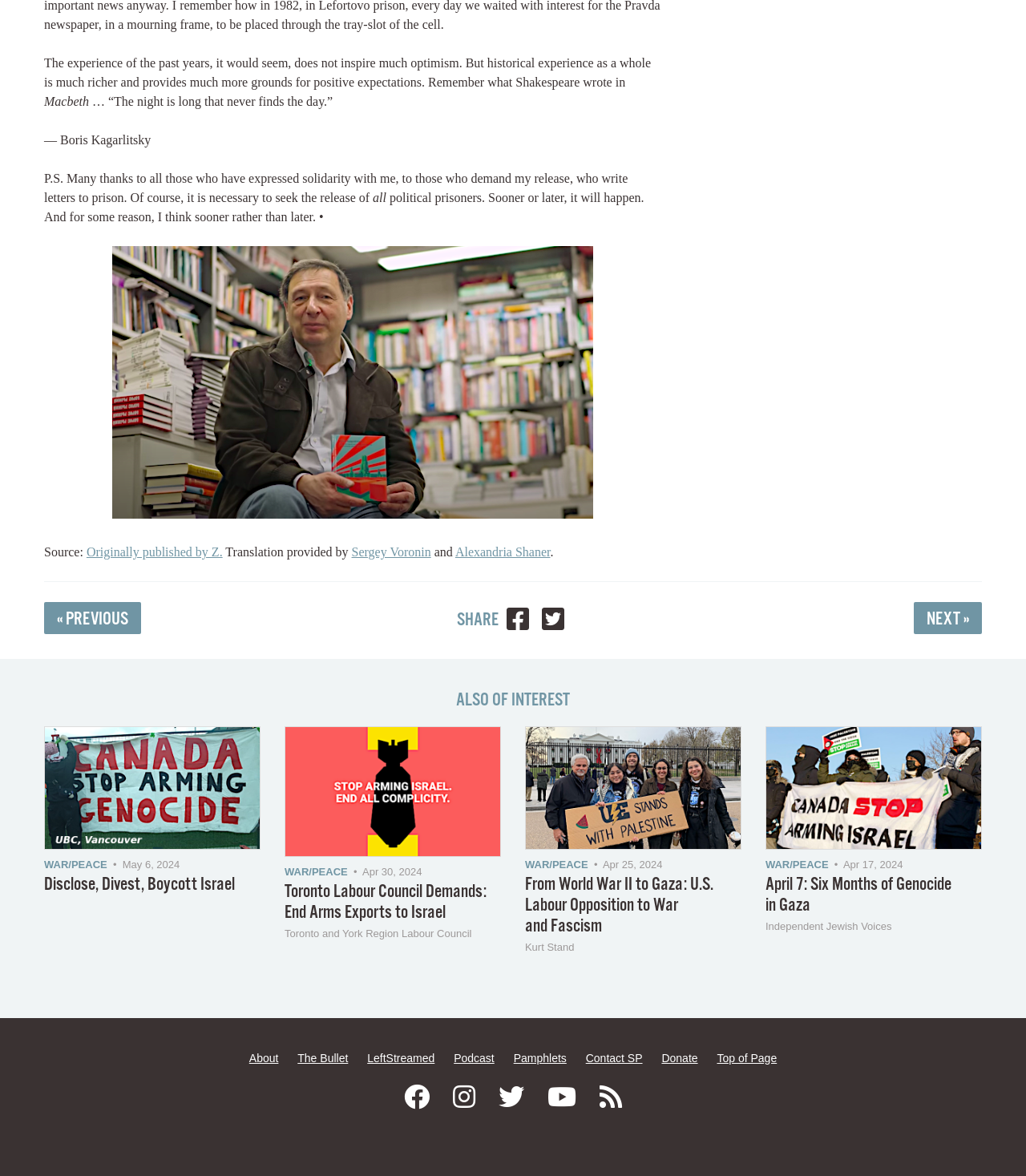Please look at the image and answer the question with a detailed explanation: What is the name of the organization that published the article 'Toronto Labour Council Demands: End Arms Exports to Israel'?

The article 'Toronto Labour Council Demands: End Arms Exports to Israel' has a mention of 'Toronto and York Region Labour Council' below it. Therefore, the name of the organization that published the article is Toronto and York Region Labour Council.